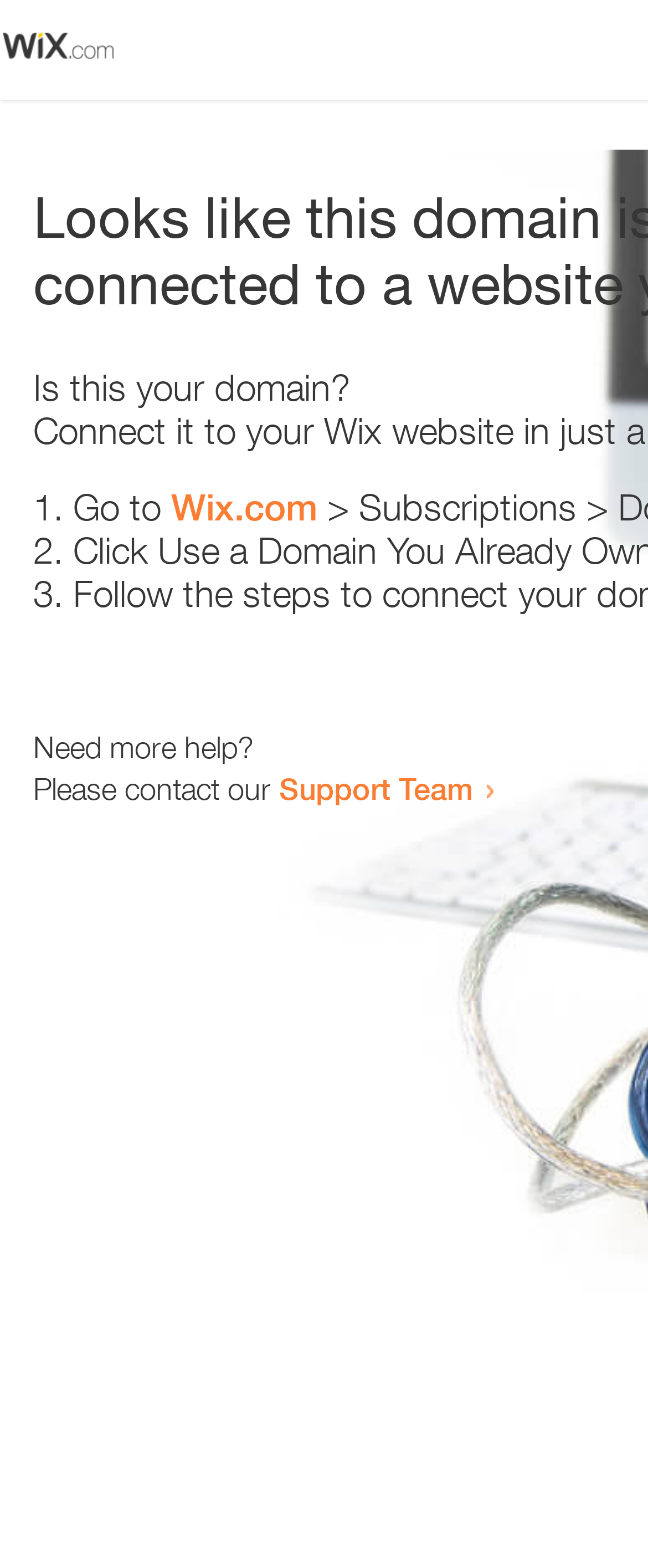Please provide the bounding box coordinates in the format (top-left x, top-left y, bottom-right x, bottom-right y). Remember, all values are floating point numbers between 0 and 1. What is the bounding box coordinate of the region described as: Wix.com

[0.264, 0.31, 0.49, 0.337]